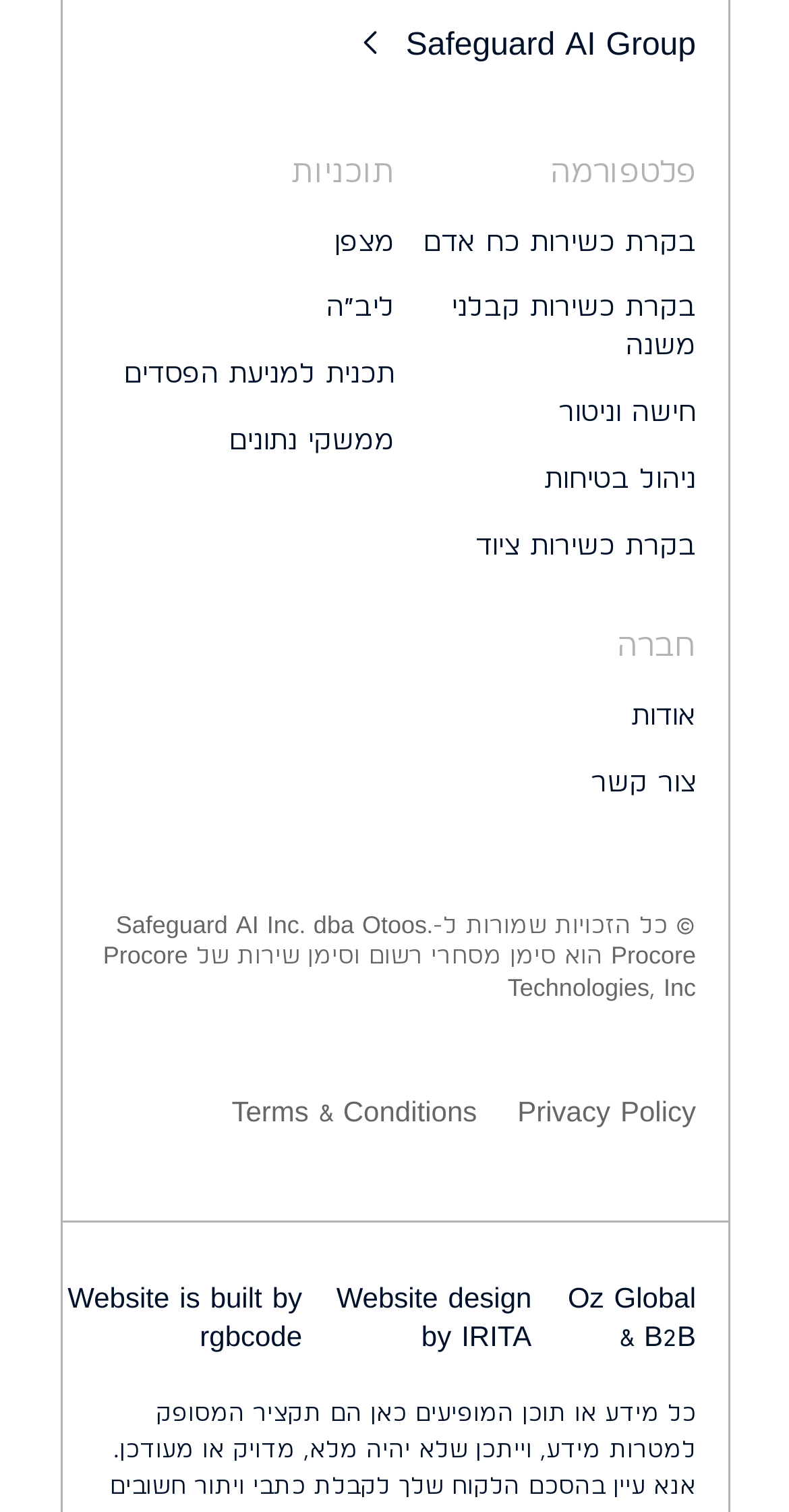What is the name of the company that designed the website?
Based on the image, answer the question with as much detail as possible.

The name of the company that designed the website can be found at the bottom of the webpage, where it says 'Website design by IRITA'. This indicates that IRITA is the company responsible for the design of the website.